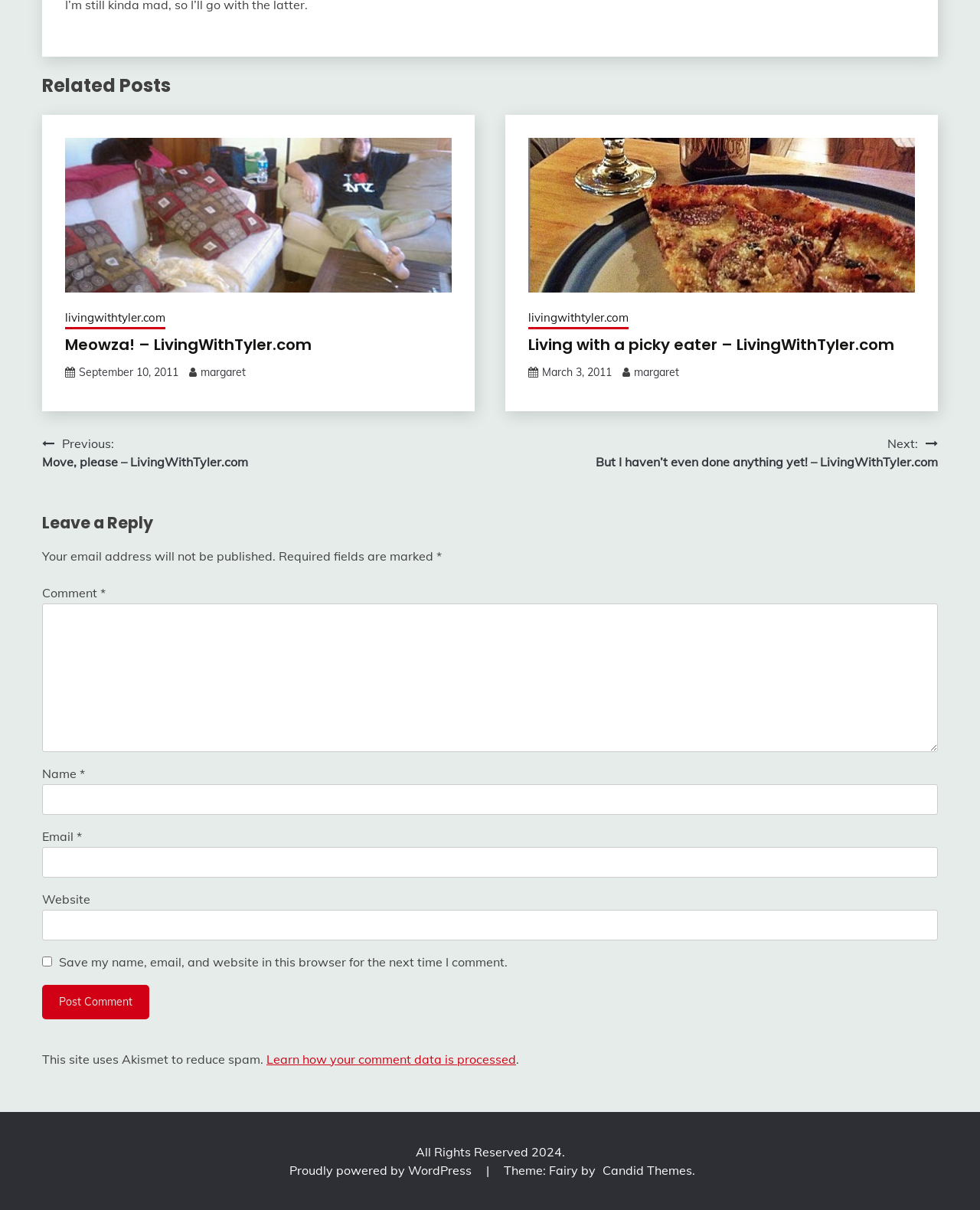What is the copyright year of the website? Based on the screenshot, please respond with a single word or phrase.

2024